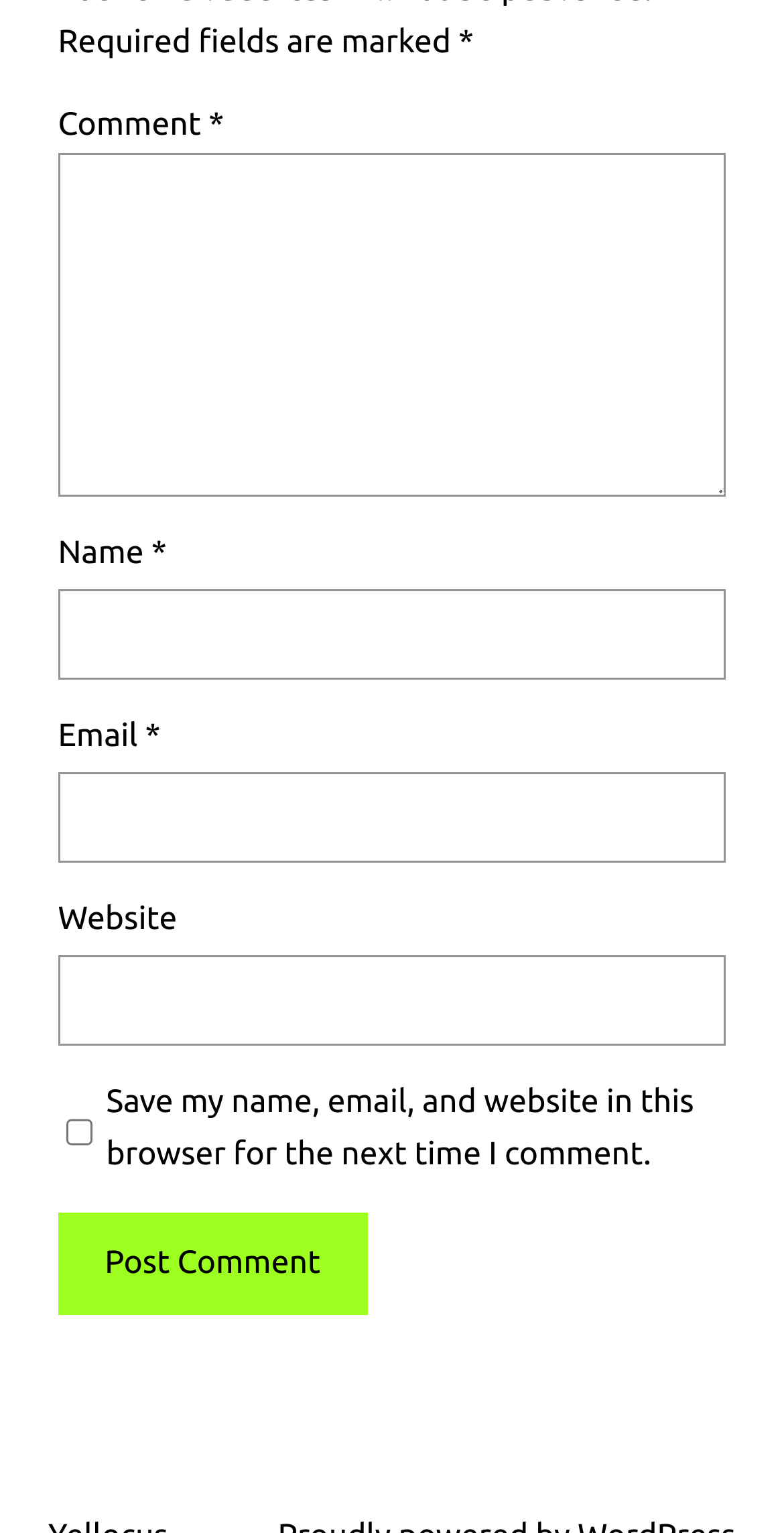What is the label of the last text field?
Using the screenshot, give a one-word or short phrase answer.

Website